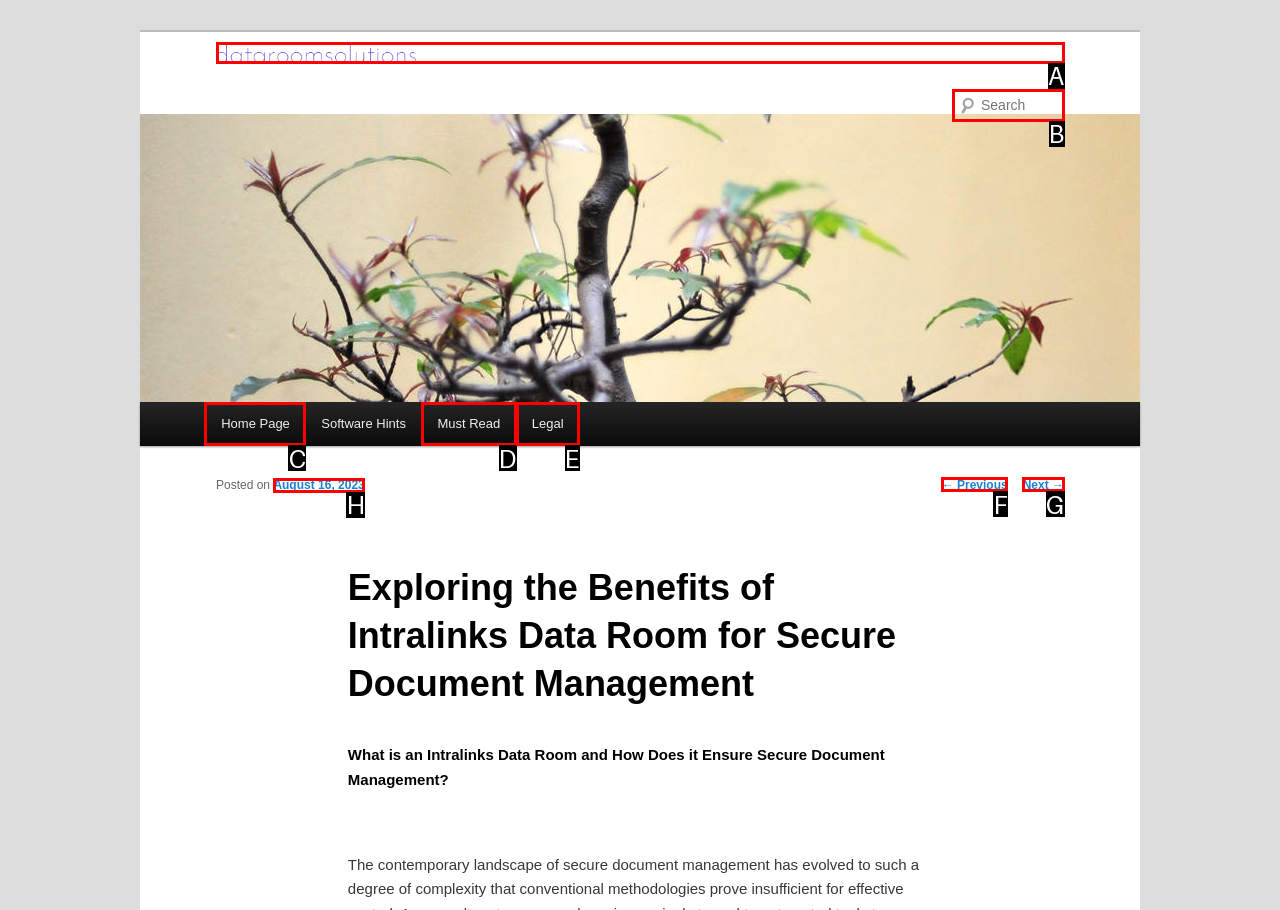Choose the letter of the UI element necessary for this task: Click on 'Donate Now'
Answer with the correct letter.

None